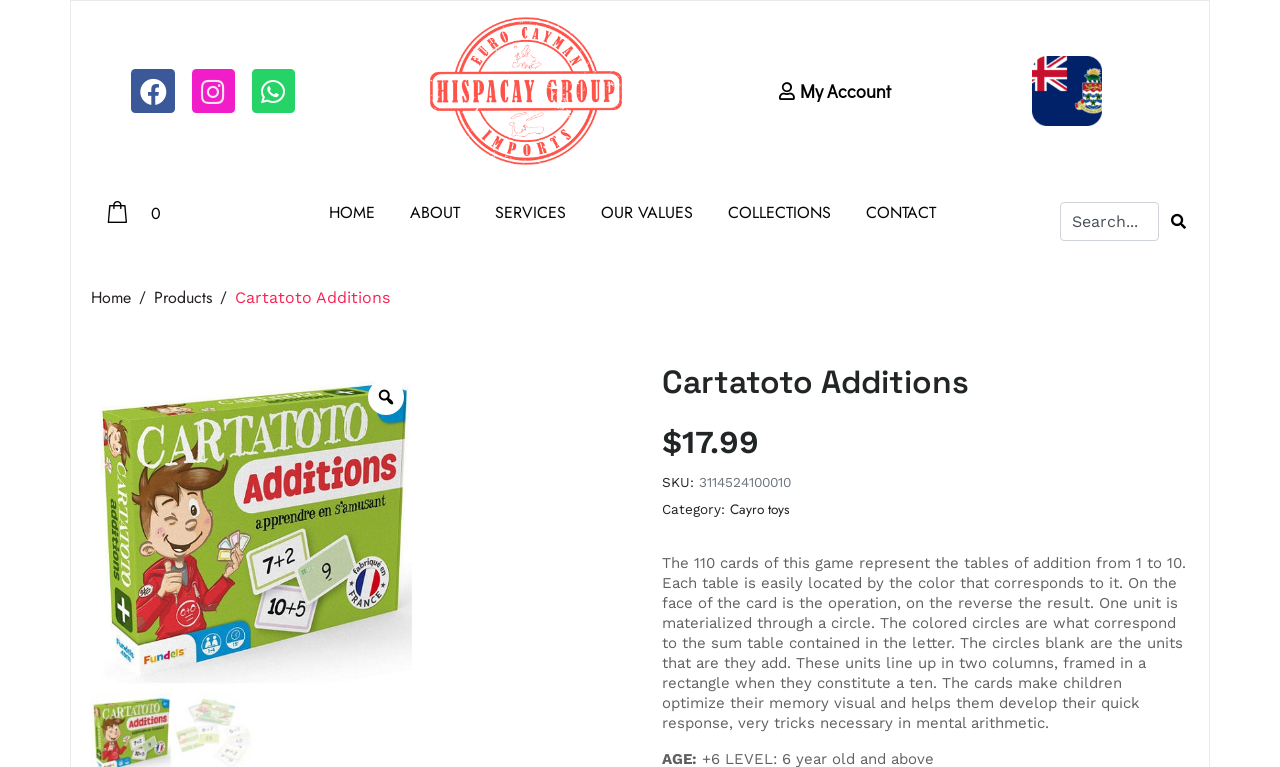Extract the bounding box coordinates for the UI element described as: "Lost your password?".

[0.328, 0.958, 0.431, 0.981]